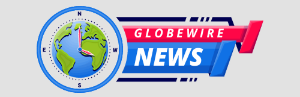What directions are highlighted by the compass?
Refer to the image and give a detailed answer to the query.

The compass in the logo highlights the four main directions, which are North, East, South, and West. This is explicitly mentioned in the caption, indicating that the news platform provides comprehensive coverage from all directions around the globe.